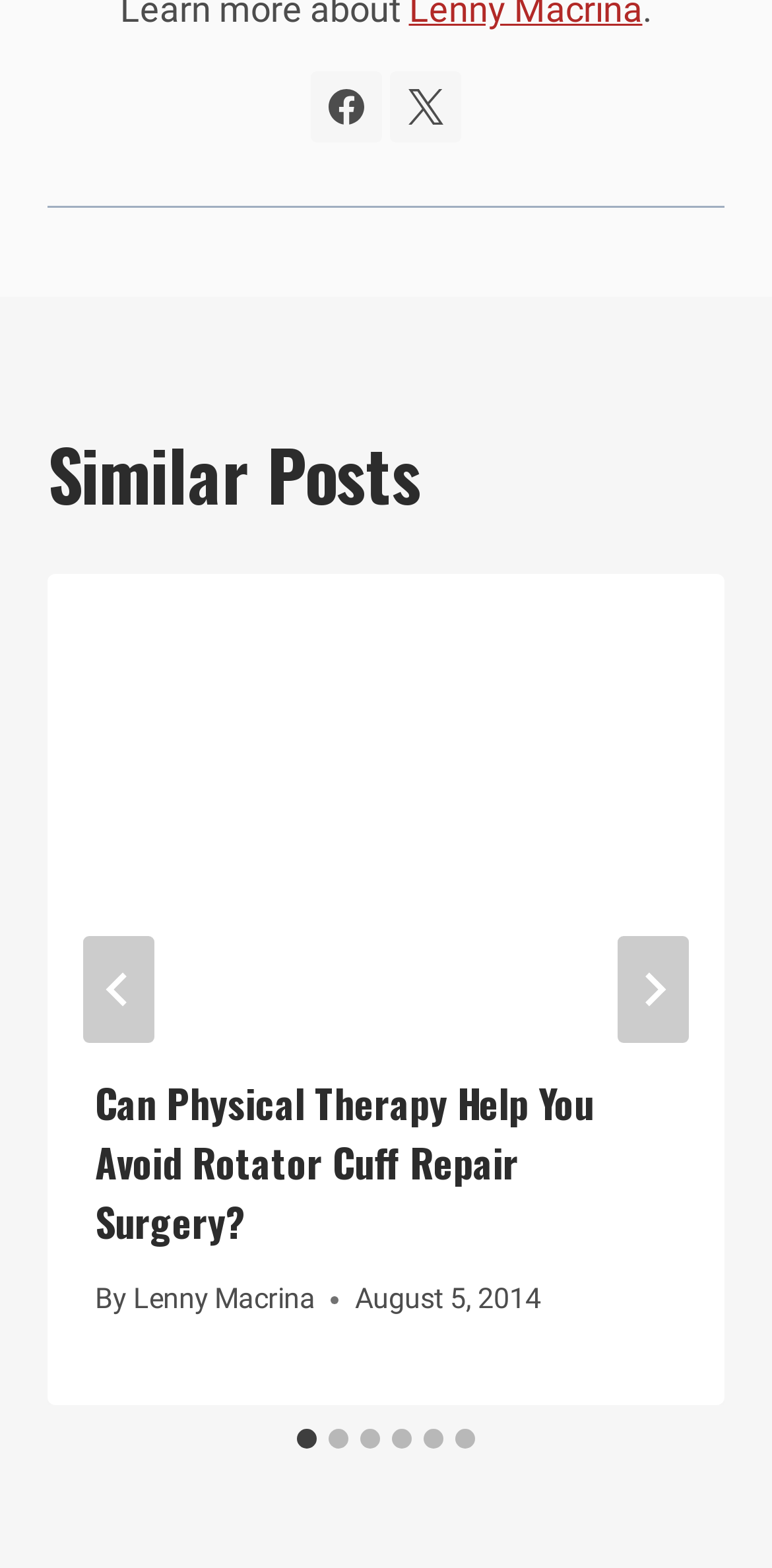Locate the bounding box coordinates of the clickable area needed to fulfill the instruction: "Go to last slide".

[0.108, 0.597, 0.2, 0.665]